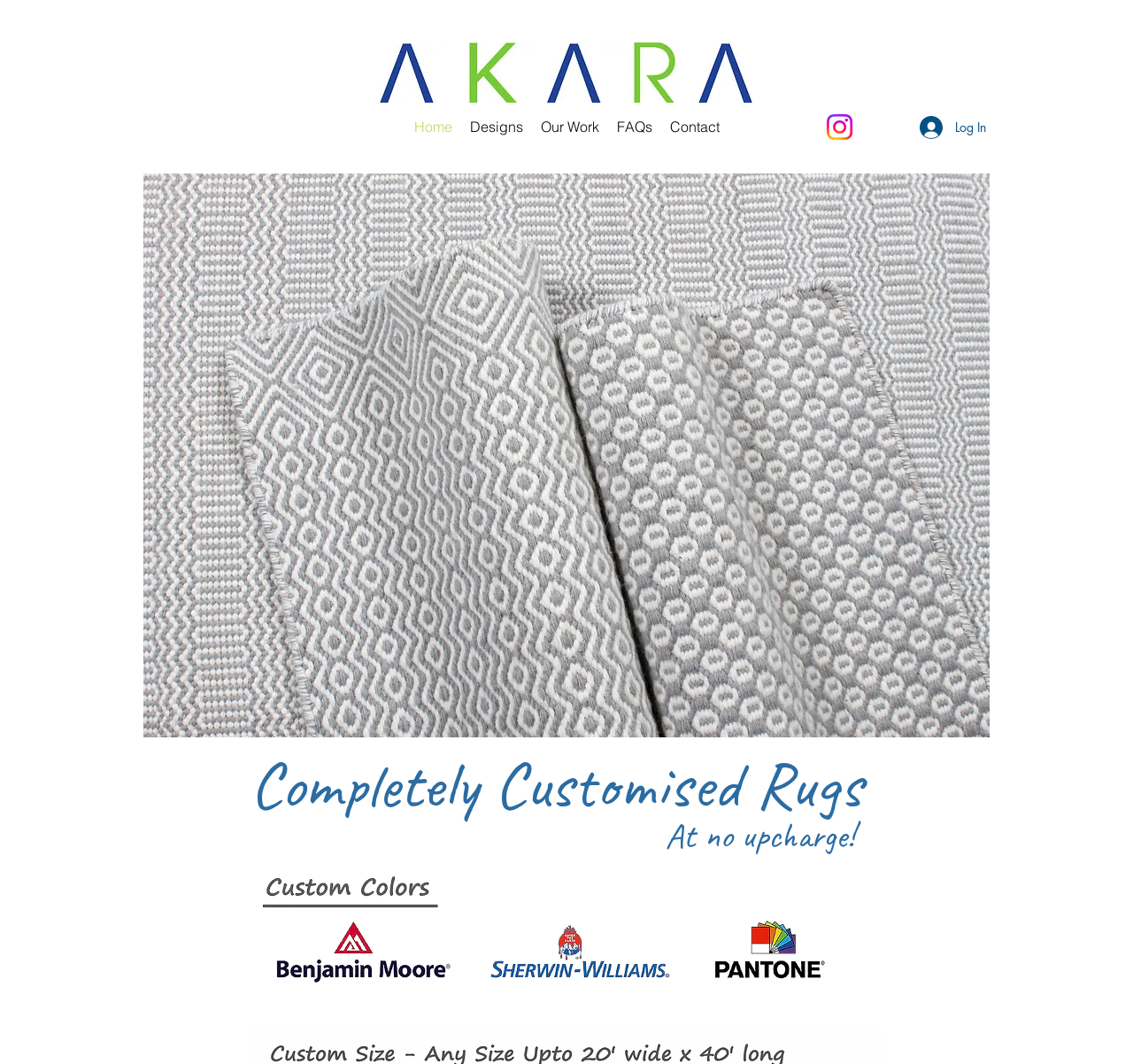Bounding box coordinates are specified in the format (top-left x, top-left y, bottom-right x, bottom-right y). All values are floating point numbers bounded between 0 and 1. Please provide the bounding box coordinate of the region this sentence describes: Home

[0.357, 0.097, 0.407, 0.142]